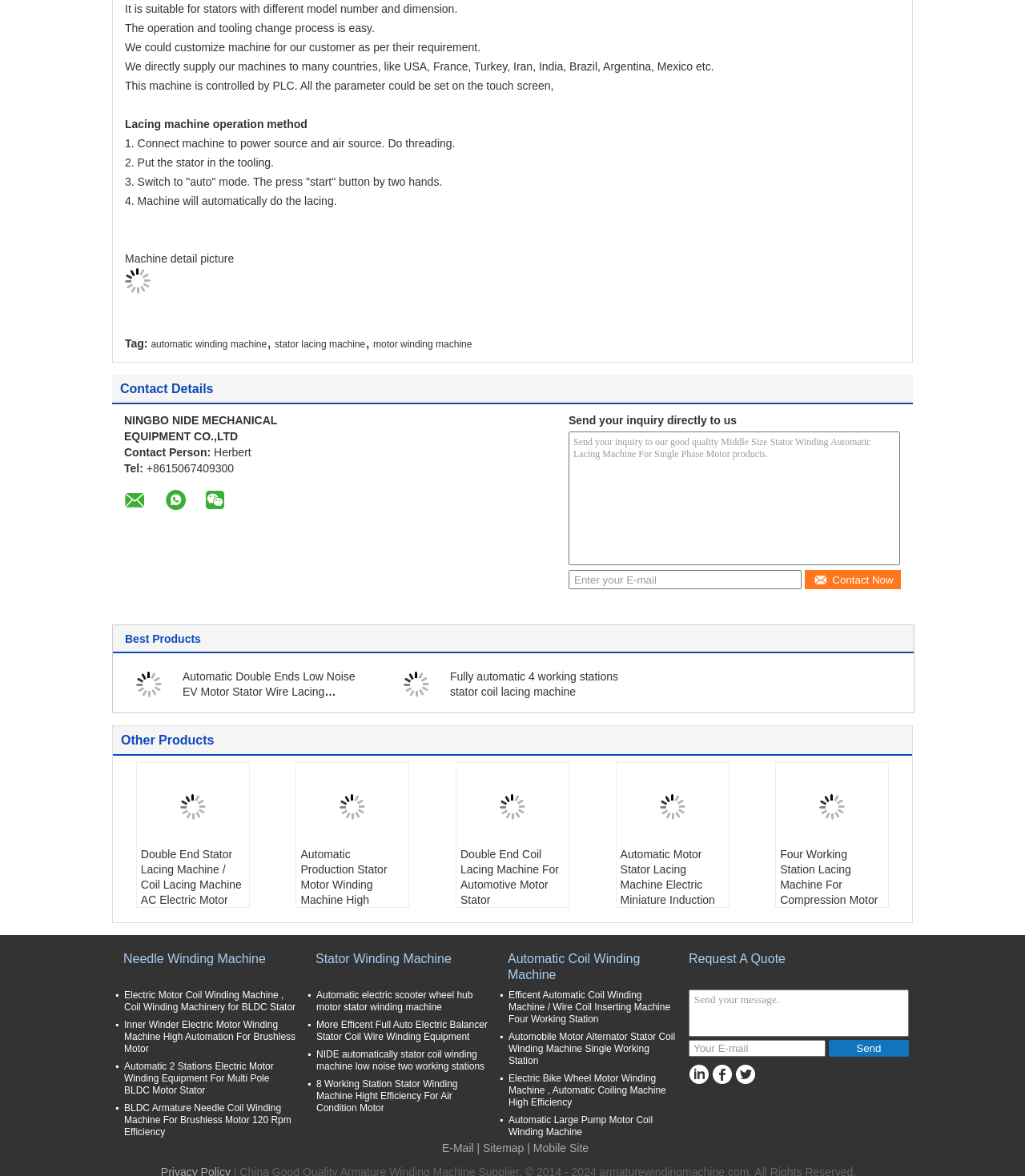Provide the bounding box coordinates for the UI element that is described by this text: "parent_node: Send placeholder="Send your message."". The coordinates should be in the form of four float numbers between 0 and 1: [left, top, right, bottom].

[0.672, 0.842, 0.887, 0.882]